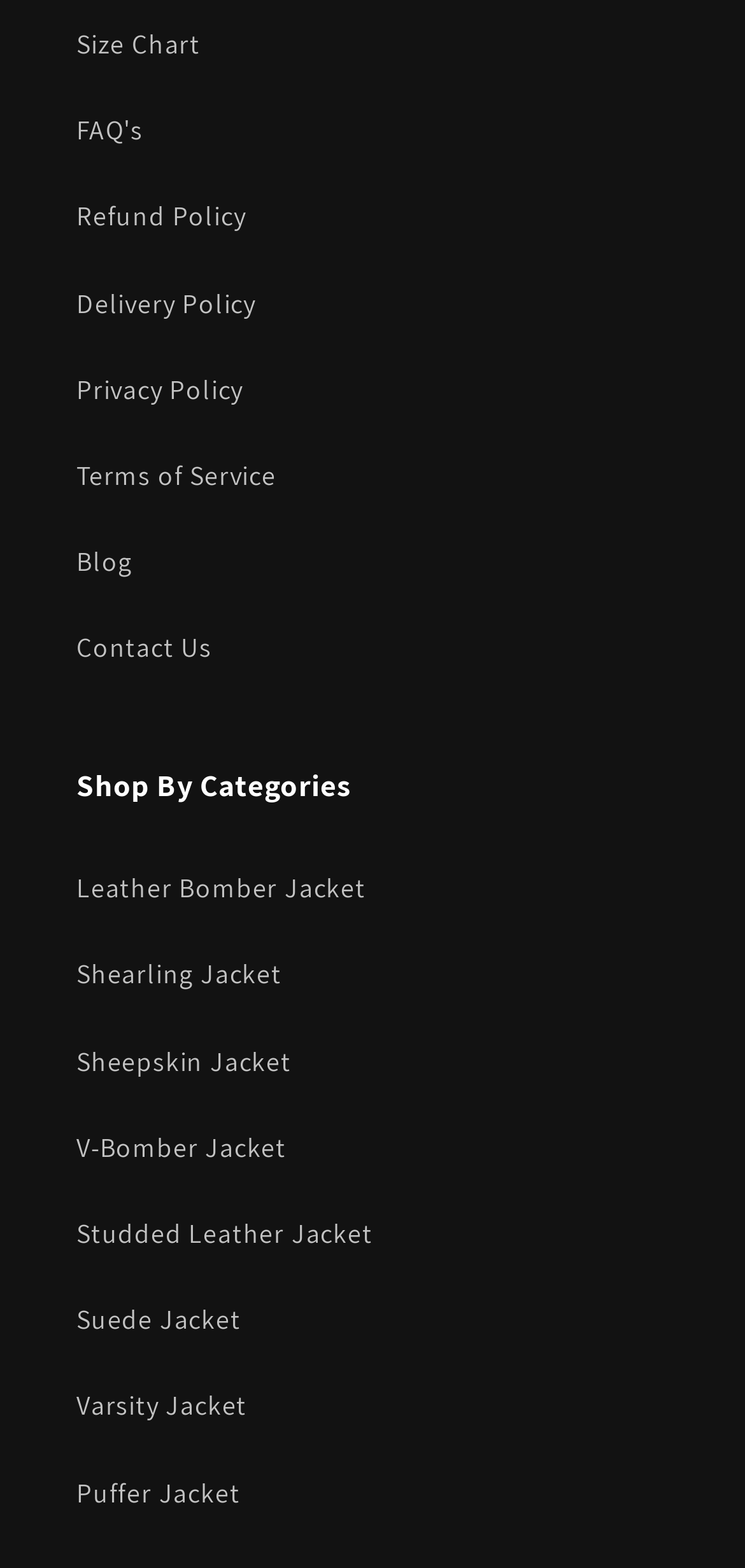How many links are there in the footer section?
Based on the screenshot, answer the question with a single word or phrase.

7